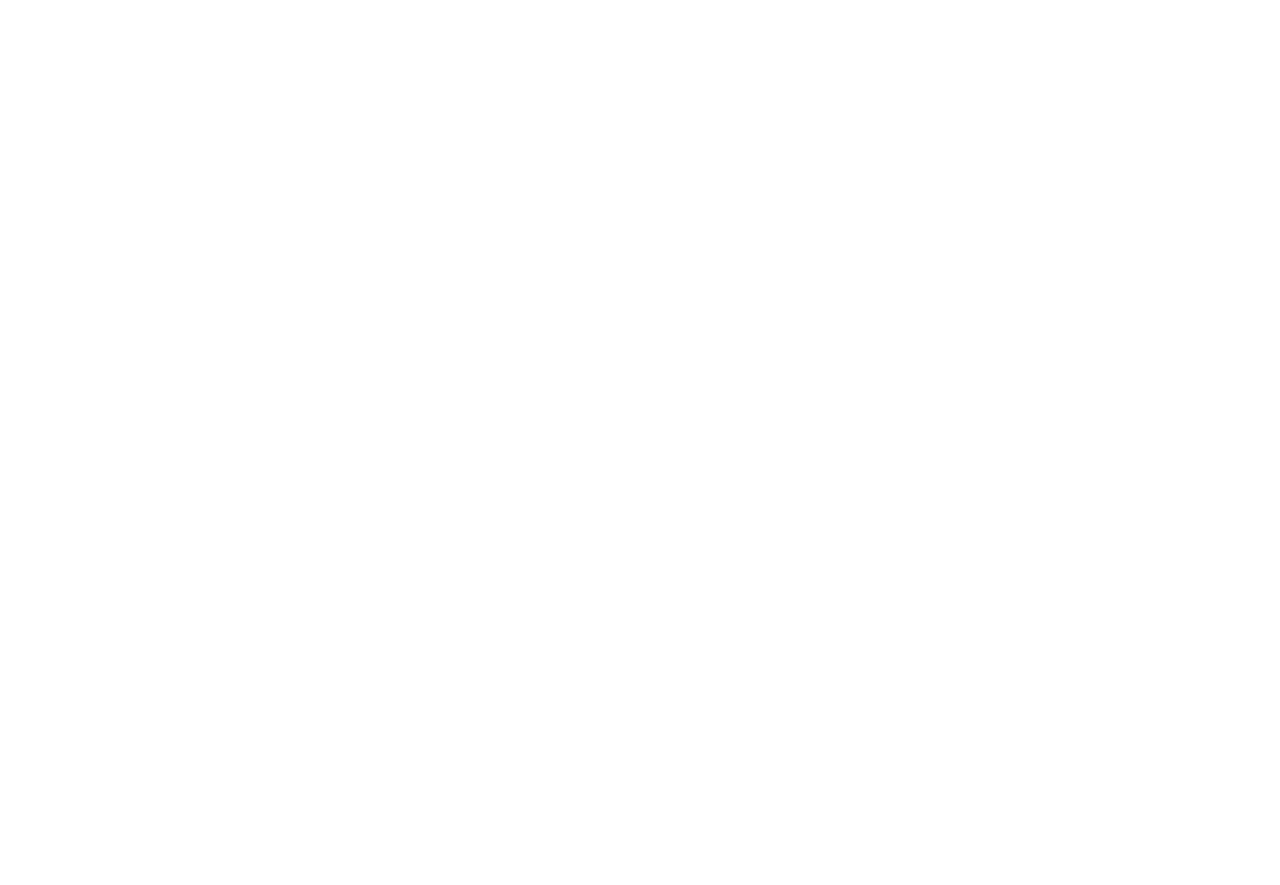Refer to the image and provide an in-depth answer to the question: 
What is the name of the international organization related to Sense International Romania?

The question can be answered by looking at the LayoutTableCell element with the text 'Sense family...' and the links provided, which mention Sense International as the international organization related to Sense International Romania.